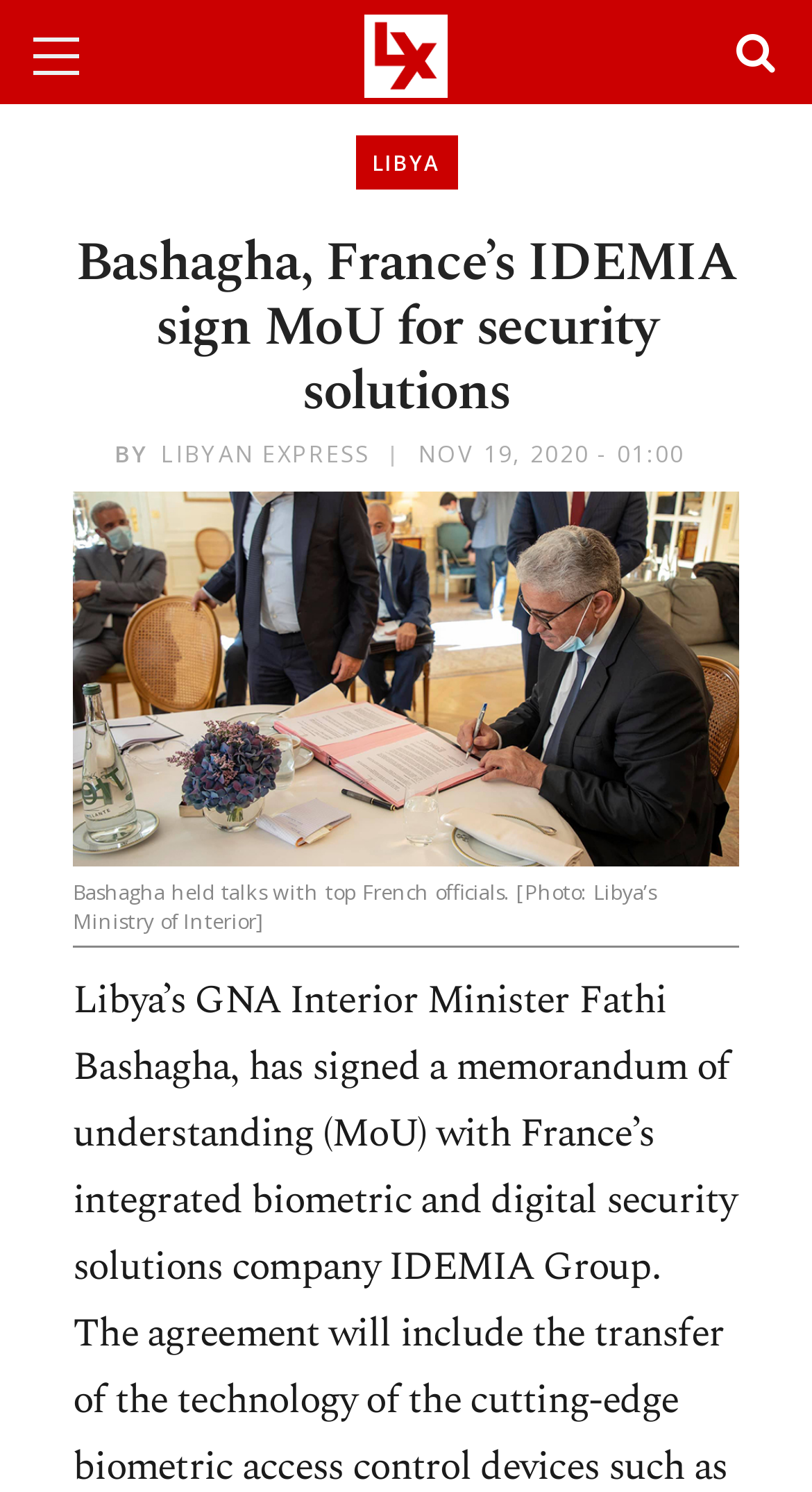Please give a short response to the question using one word or a phrase:
What is the date of the article?

NOV 19, 2020